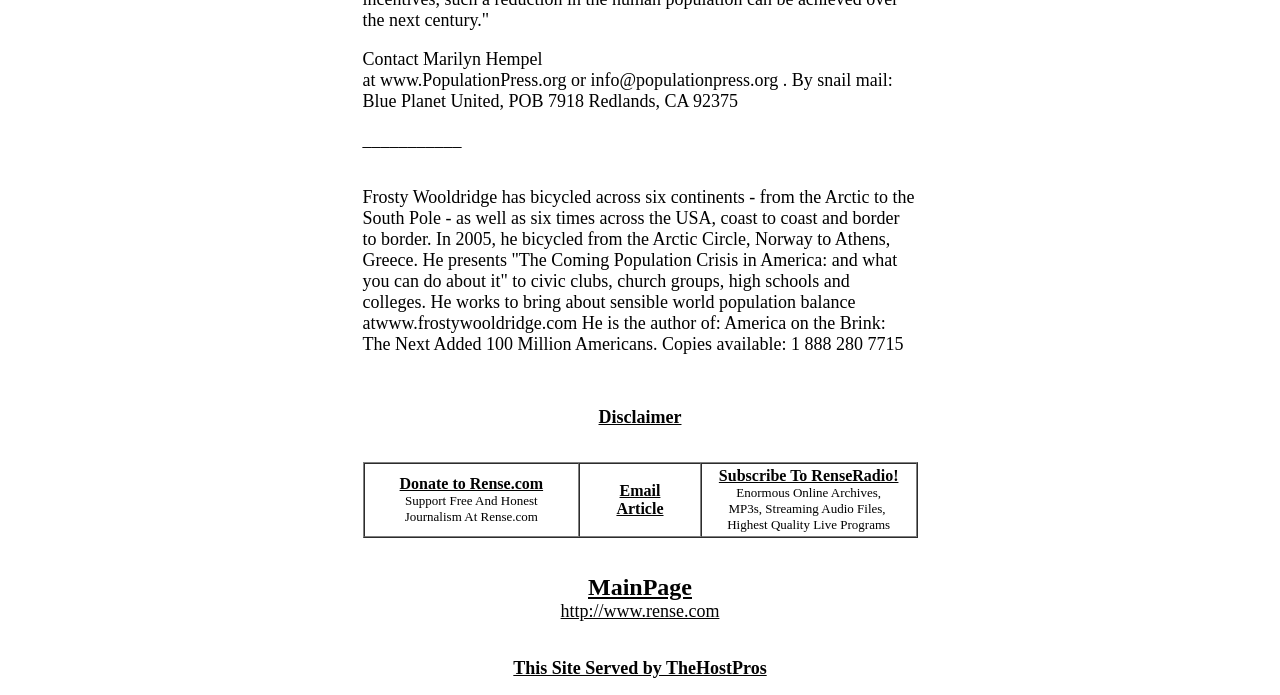What is the contact email of Marilyn Hempel?
Refer to the image and give a detailed answer to the question.

The contact email of Marilyn Hempel can be found in the description list term with the bounding box coordinates [0.283, 0.071, 0.697, 0.16], which contains the static text 'Contact Marilyn Hempel at www.PopulationPress.org or info@populationpress.org . By snail mail: Blue Planet United, POB 7918 Redlands, CA 92375'.